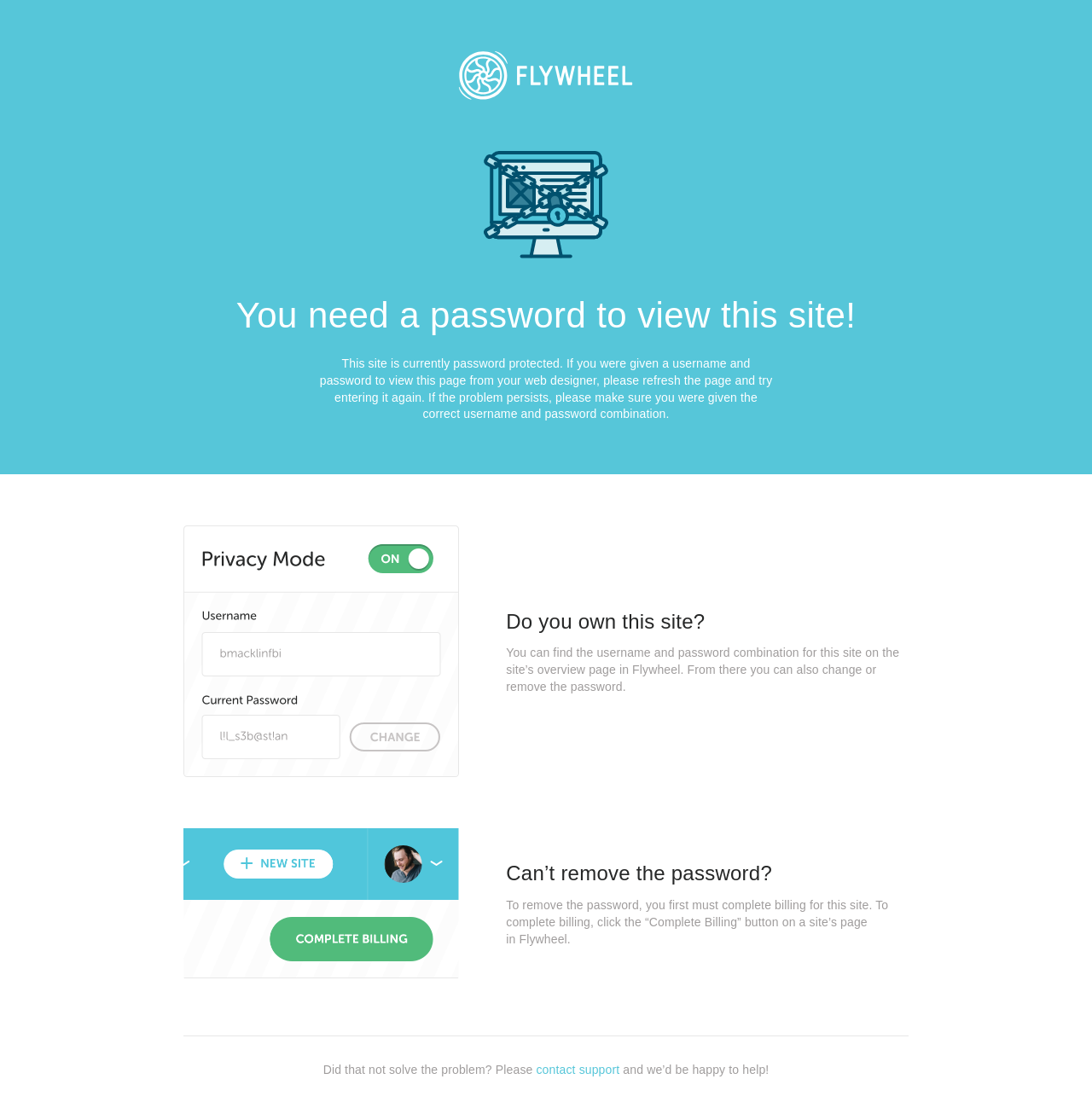Where can I find the username and password combination?
Look at the screenshot and respond with one word or a short phrase.

Site's overview page